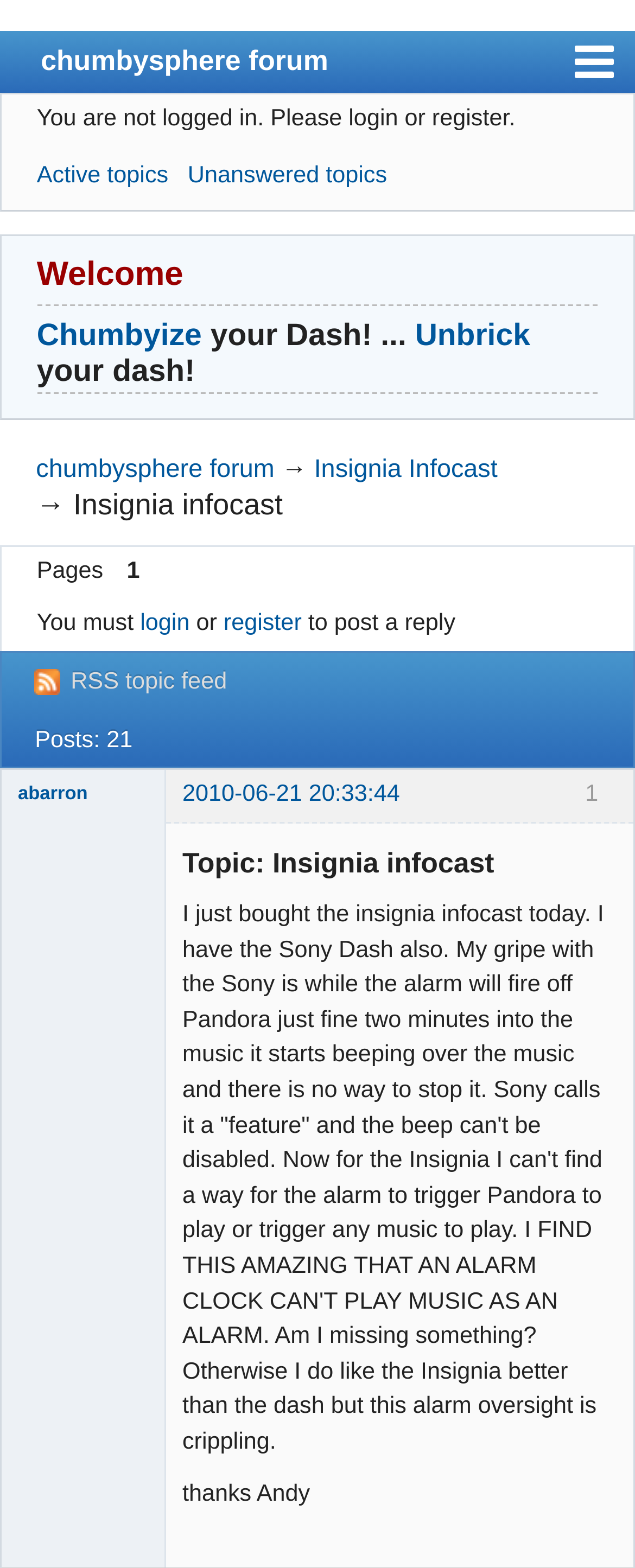What is the topic of the current discussion?
Using the visual information, respond with a single word or phrase.

Insignia infocast